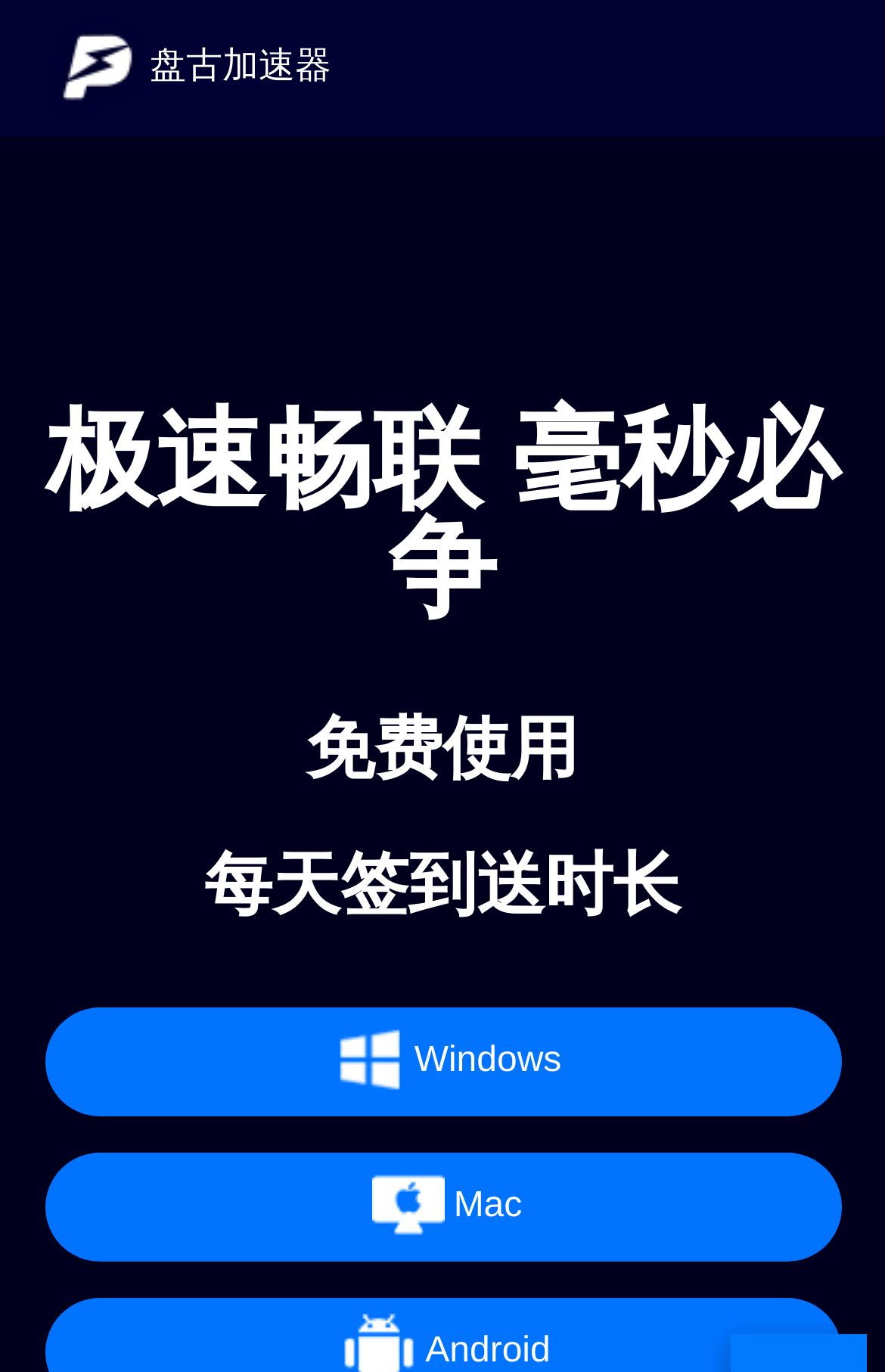What is the position of the Windows link on the webpage? Observe the screenshot and provide a one-word or short phrase answer.

Below the headings